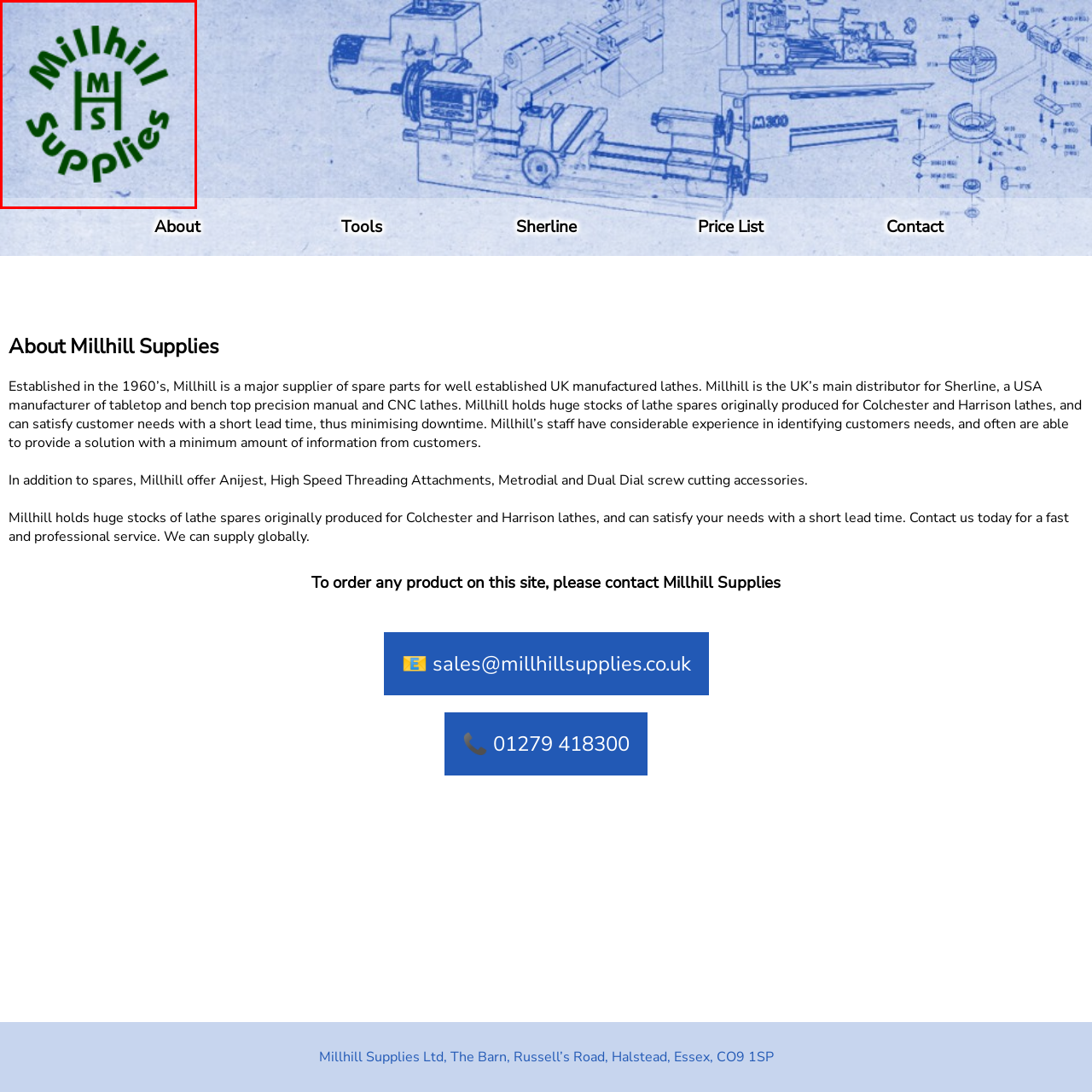Offer a comprehensive description of the image enclosed by the red box.

The image features the logo of Millhill Supplies Ltd., prominently displaying the name "Millhill" in a bold, circular design, accompanied by the initials "M", "H", and "S" integrated creatively in the center. The text is styled in a vibrant green color against a light blue background, emphasizing the brand's identity. Millhill Supplies Ltd. is recognized as a major supplier of spare parts for UK-manufactured lathes and serves as the primary distributor for Sherline, a US manufacturer specializing in precision lathes. The logo represents the company's commitment to quality service and vast experience in fulfilling customer needs quickly and efficiently.